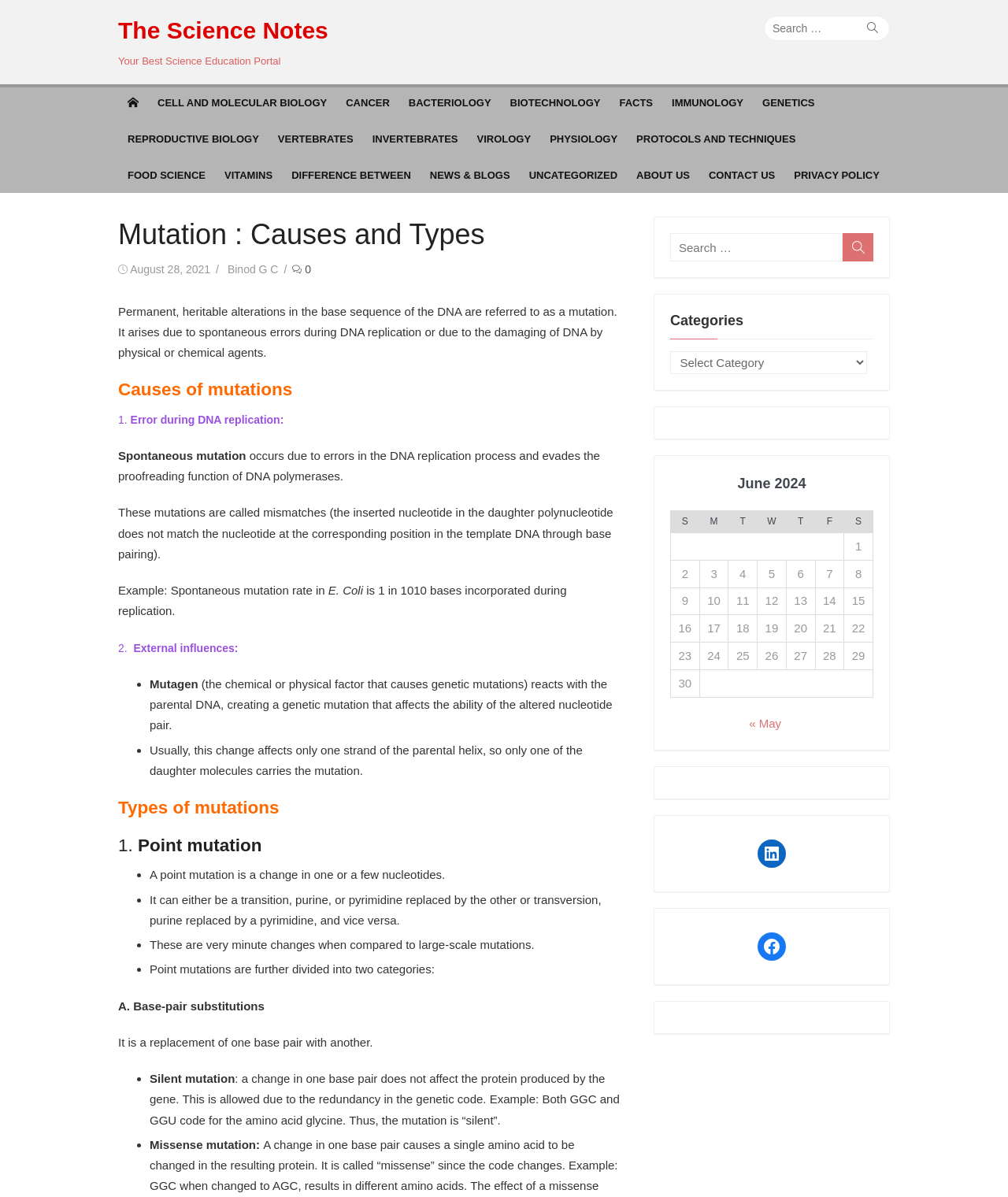Please identify the coordinates of the bounding box for the clickable region that will accomplish this instruction: "Click on the link to CELL AND MOLECULAR BIOLOGY".

[0.147, 0.071, 0.334, 0.101]